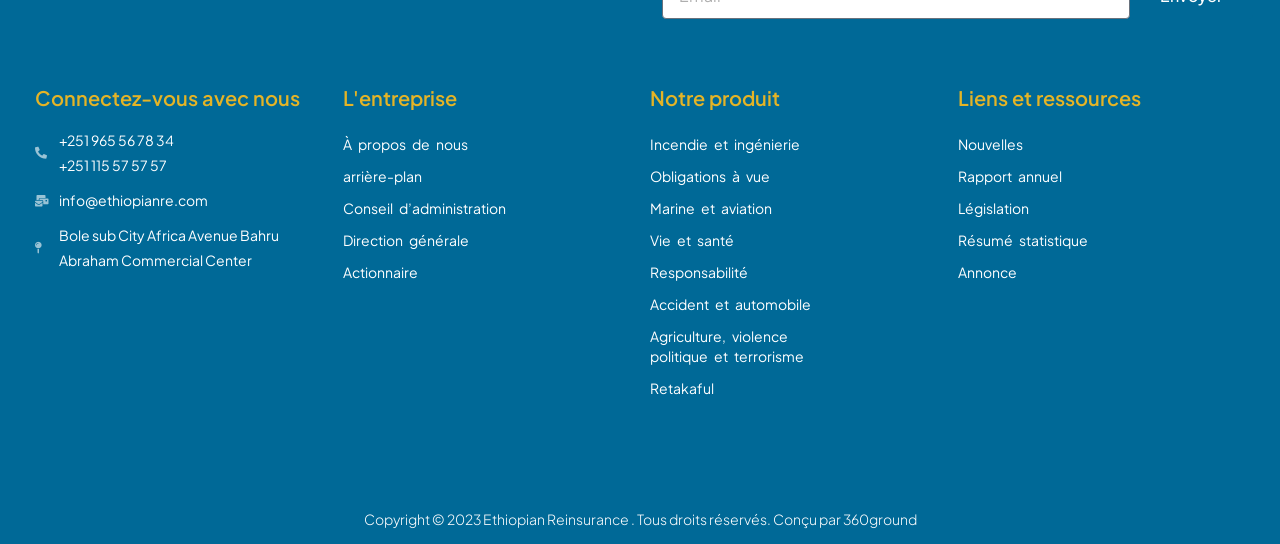How many contact numbers are provided?
Give a one-word or short phrase answer based on the image.

2